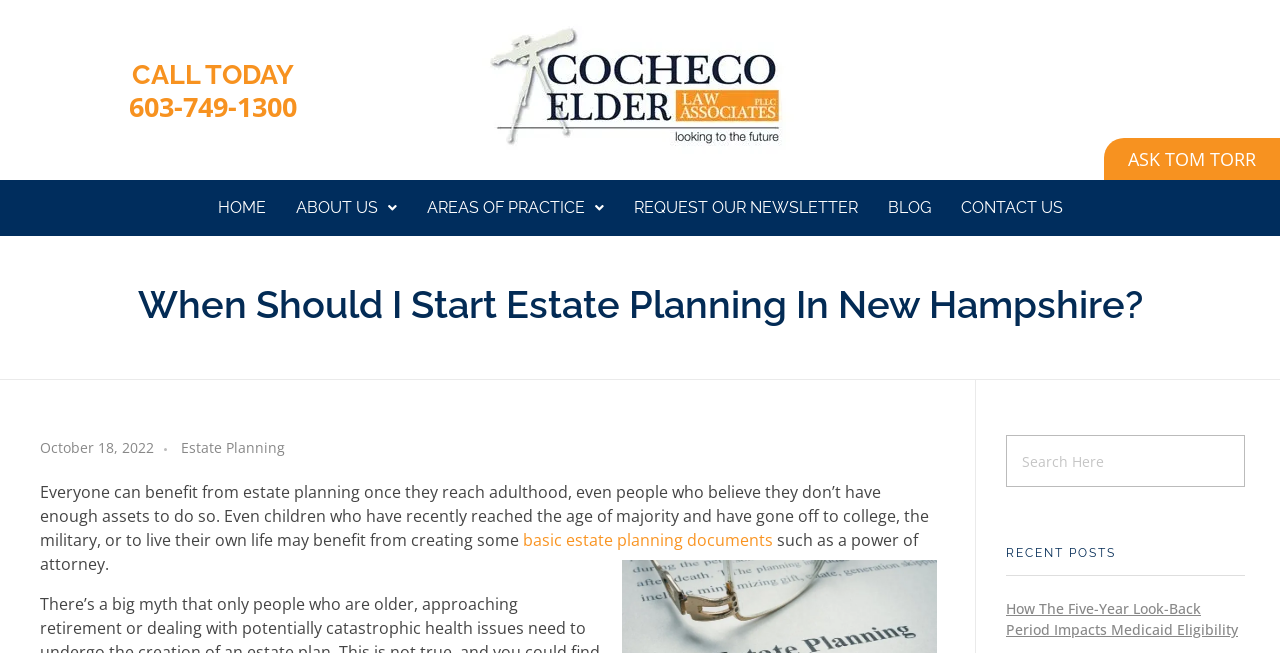What type of documents are mentioned as beneficial for young adults?
Please provide a single word or phrase as your answer based on the screenshot.

basic estate planning documents